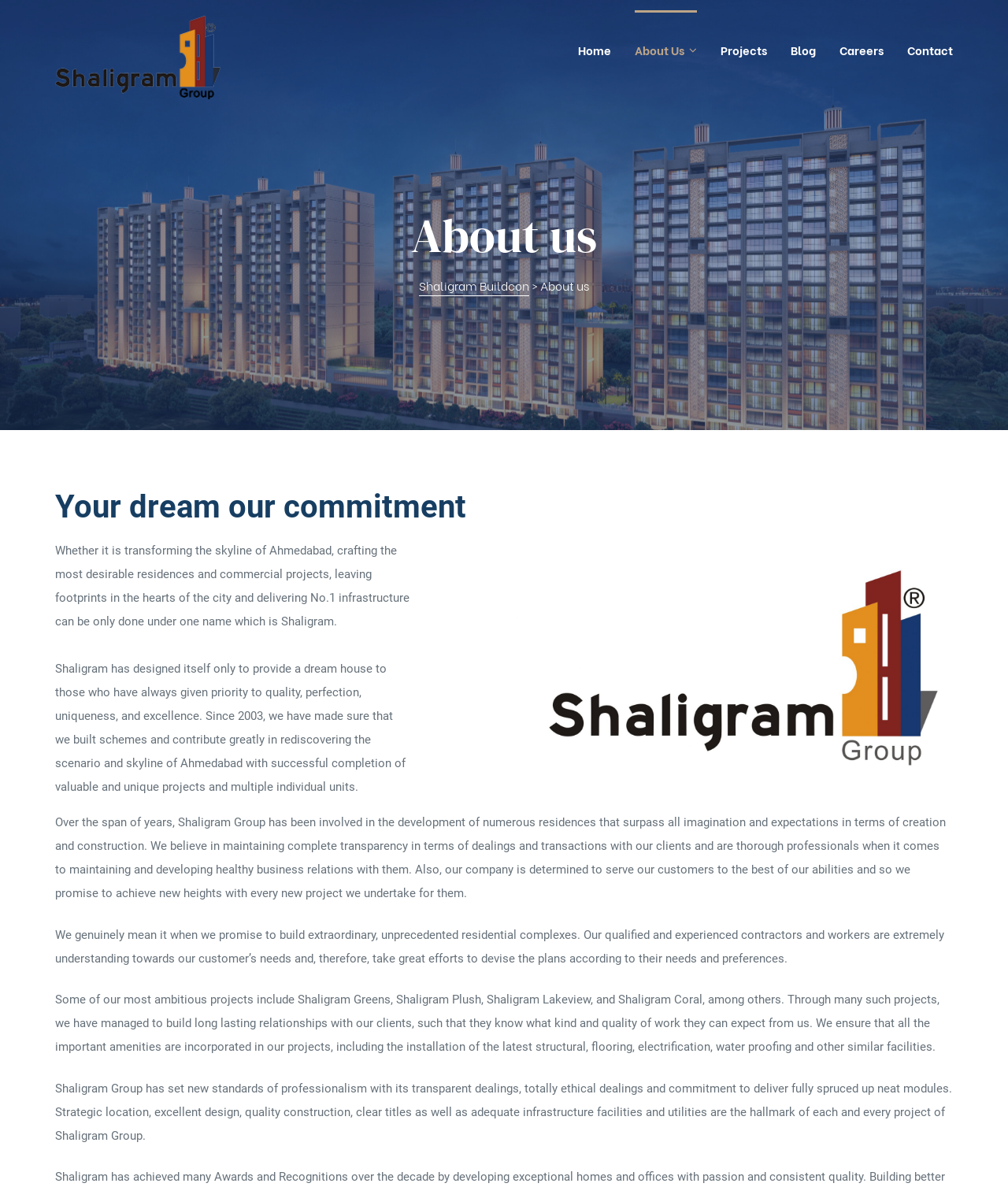Give a short answer to this question using one word or a phrase:
What kind of projects does the company develop?

Residences and commercial projects